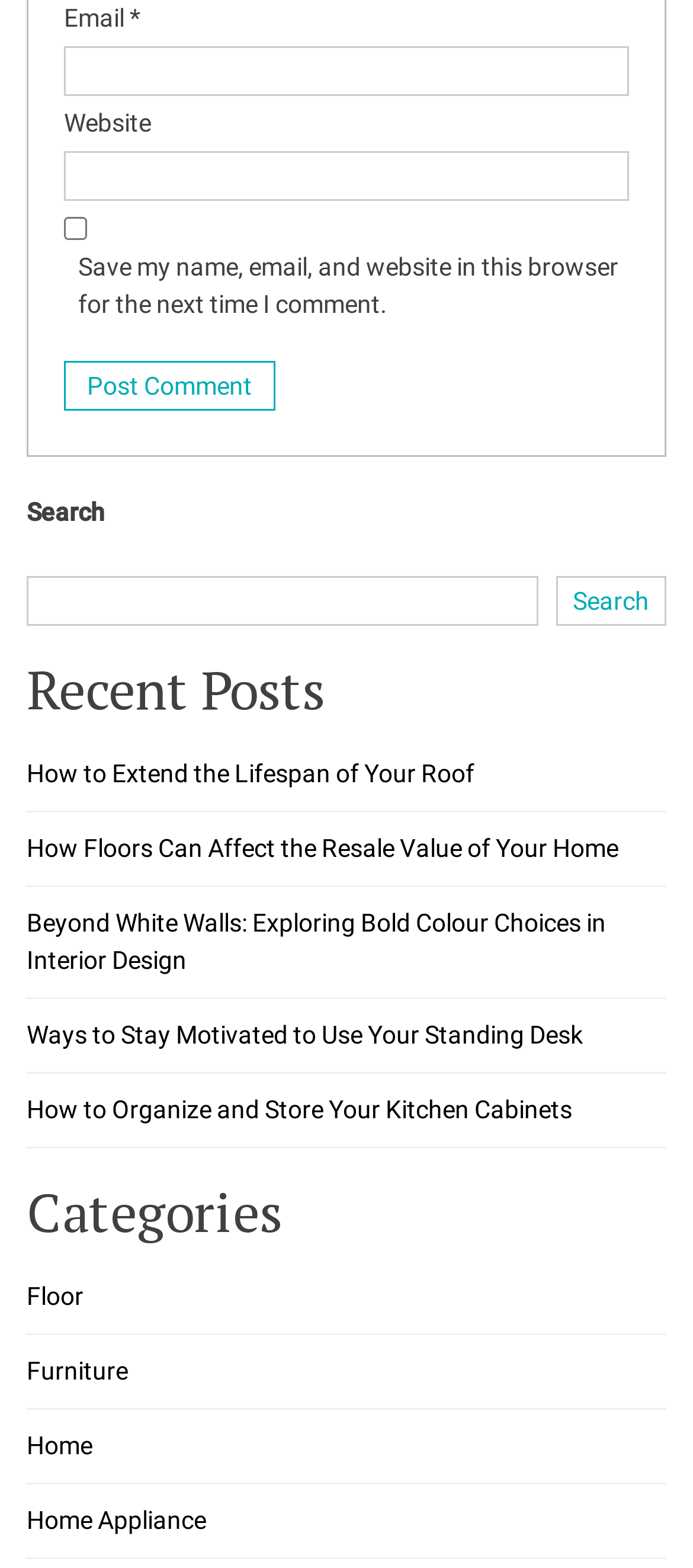Given the element description, predict the bounding box coordinates in the format (top-left x, top-left y, bottom-right x, bottom-right y). Make sure all values are between 0 and 1. Here is the element description: Floor

[0.038, 0.818, 0.121, 0.836]